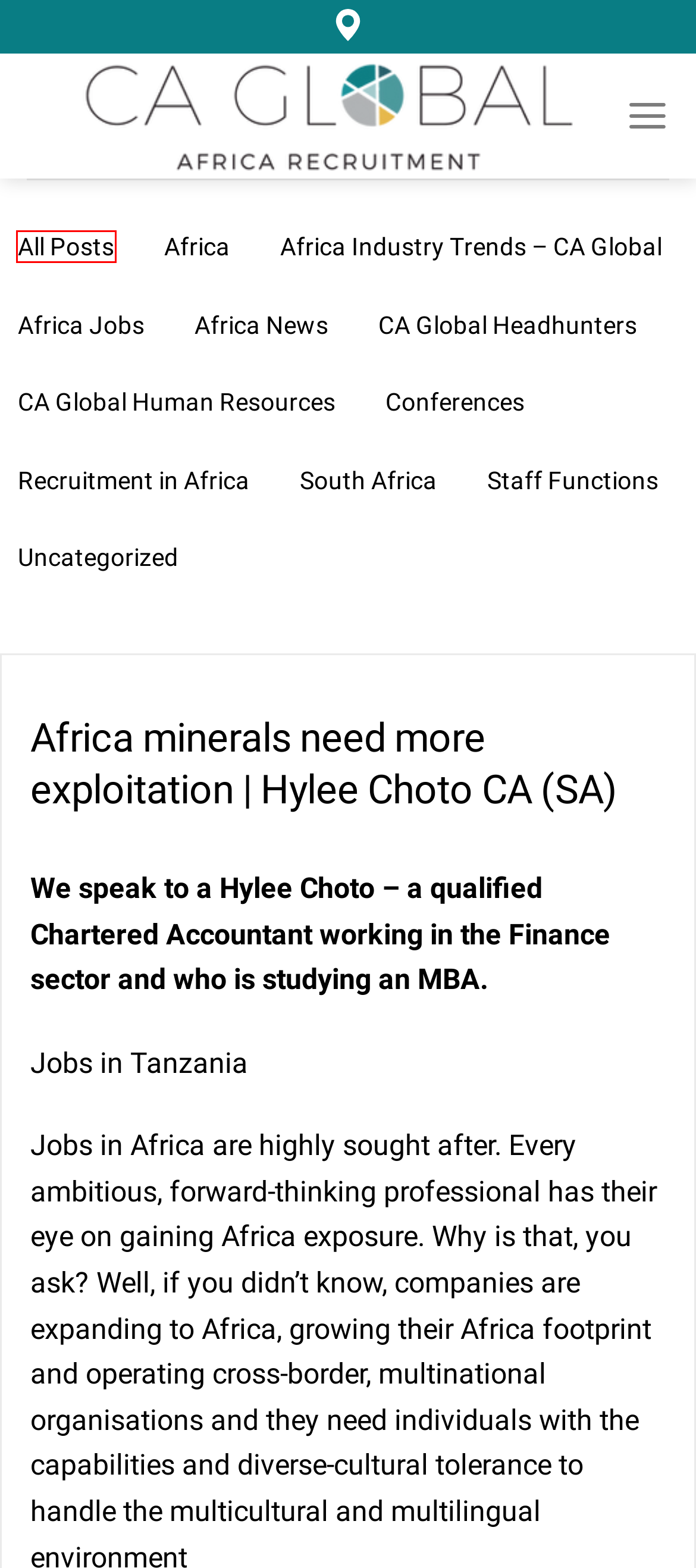You’re provided with a screenshot of a webpage that has a red bounding box around an element. Choose the best matching webpage description for the new page after clicking the element in the red box. The options are:
A. Africa Archives - CA Global
B. Blog | CA Global
C. Uncategorized Archives - CA Global
D. Jobs in Africa | Africa Recruitment | Africa Jobs | CA Global
E. Africa Industry Trends – CA Global Archives - CA Global
F. Conferences Archives - CA Global
G. Staff Functions Archives - CA Global
H. Africa News Archives - CA Global

B